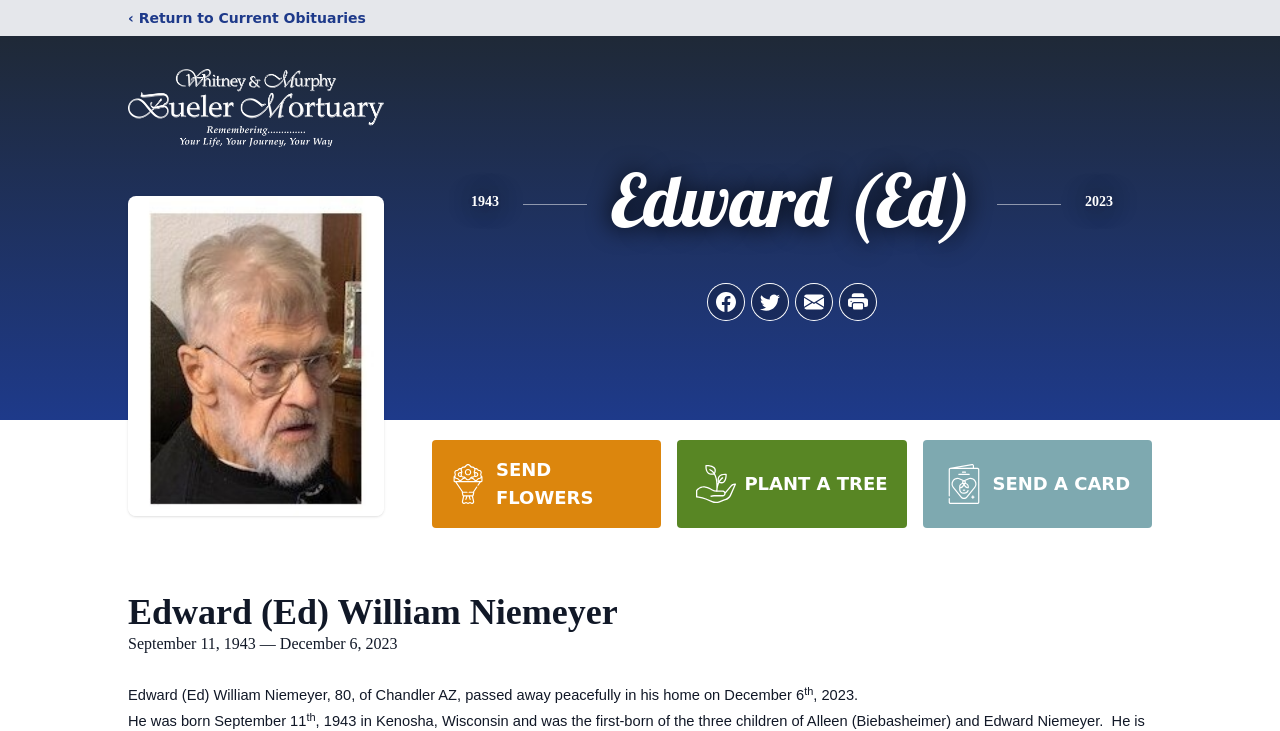What is the name of the deceased?
Please elaborate on the answer to the question with detailed information.

I found the answer by looking at the heading element with the text 'Edward (Ed) William Niemeyer' which is likely to be the name of the person the obituary is about.